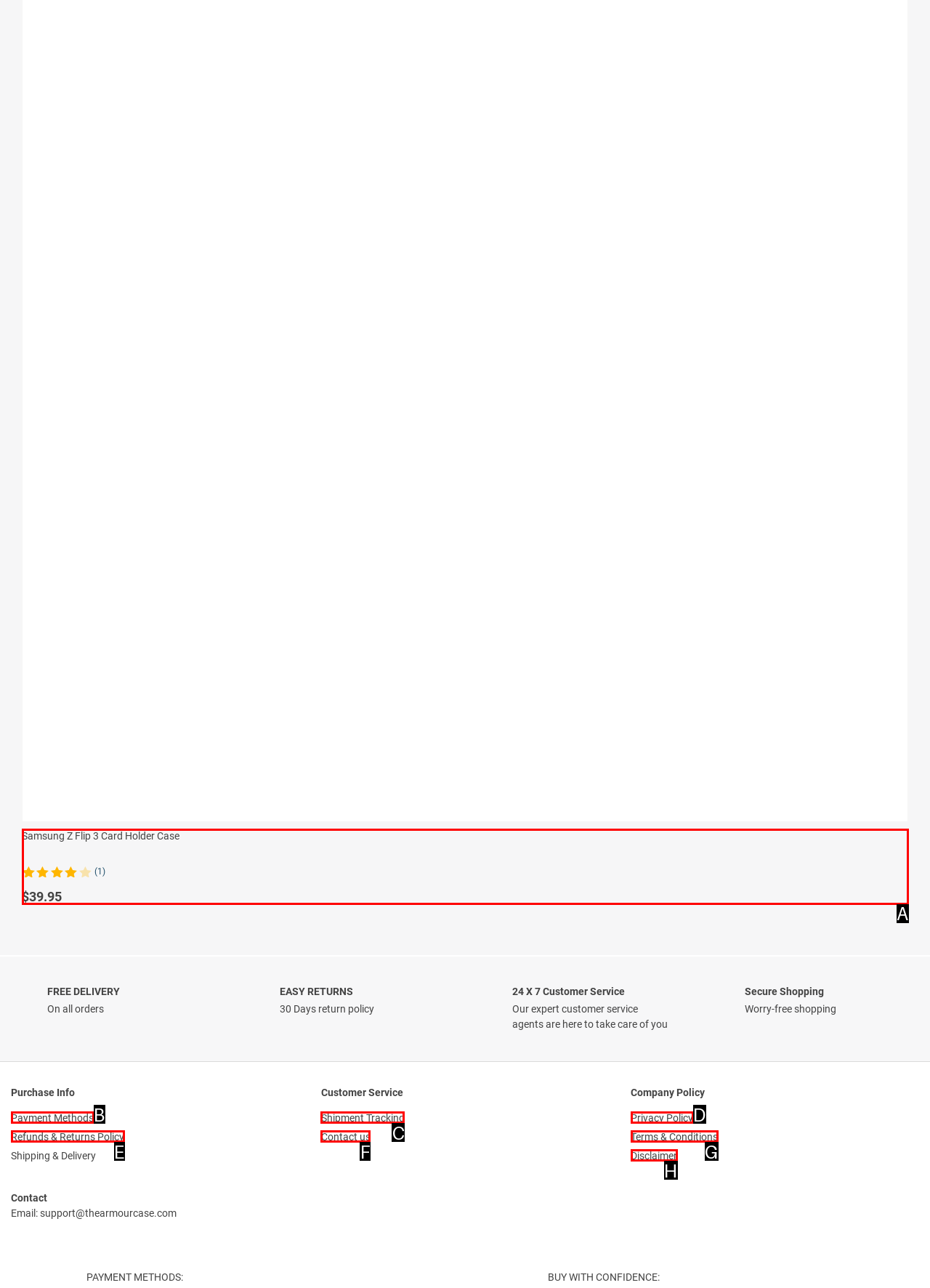From the provided choices, determine which option matches the description: Disclaimer. Respond with the letter of the correct choice directly.

H